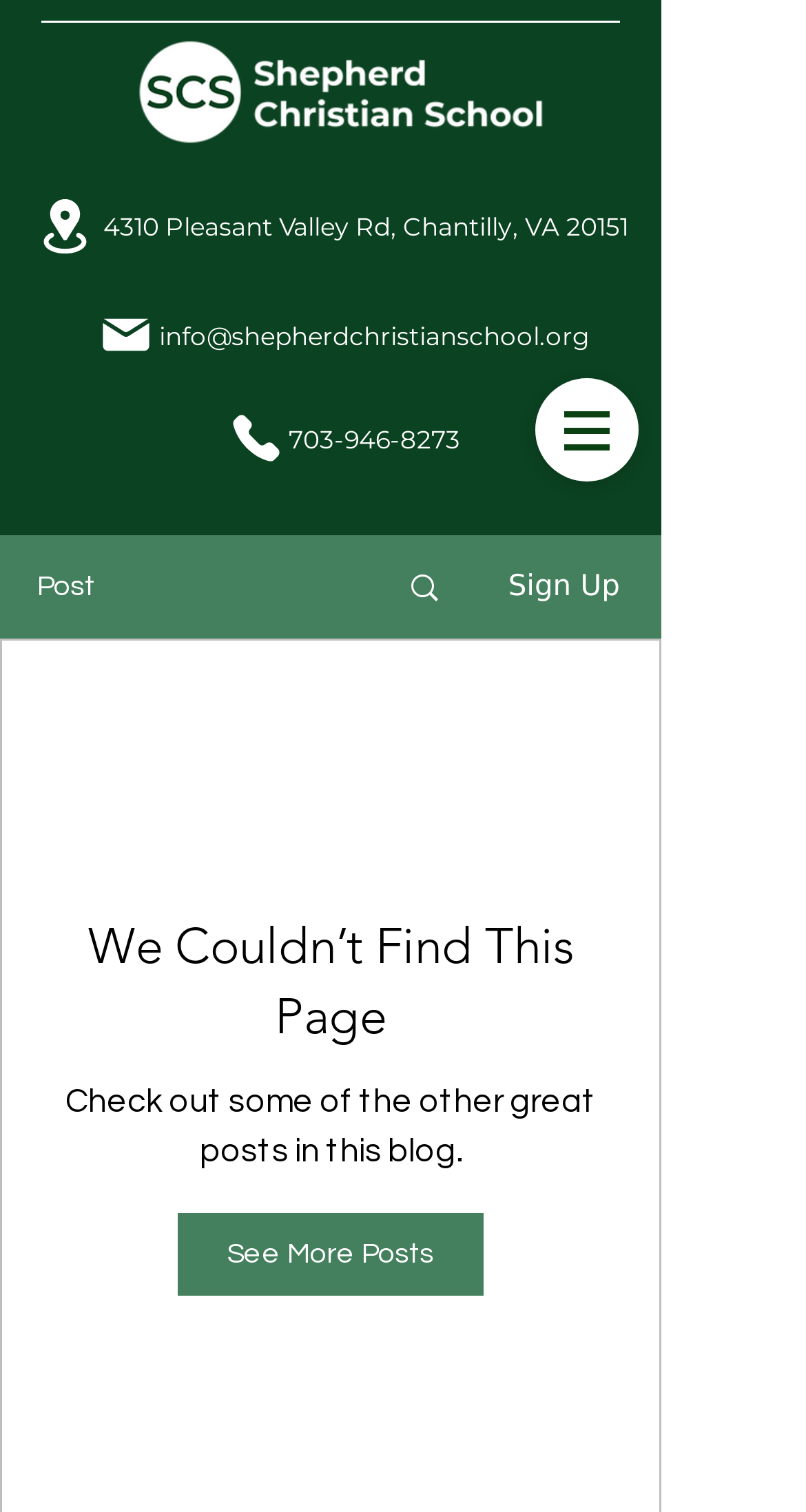Using the description: "See More Posts", identify the bounding box of the corresponding UI element in the screenshot.

[0.221, 0.802, 0.6, 0.857]